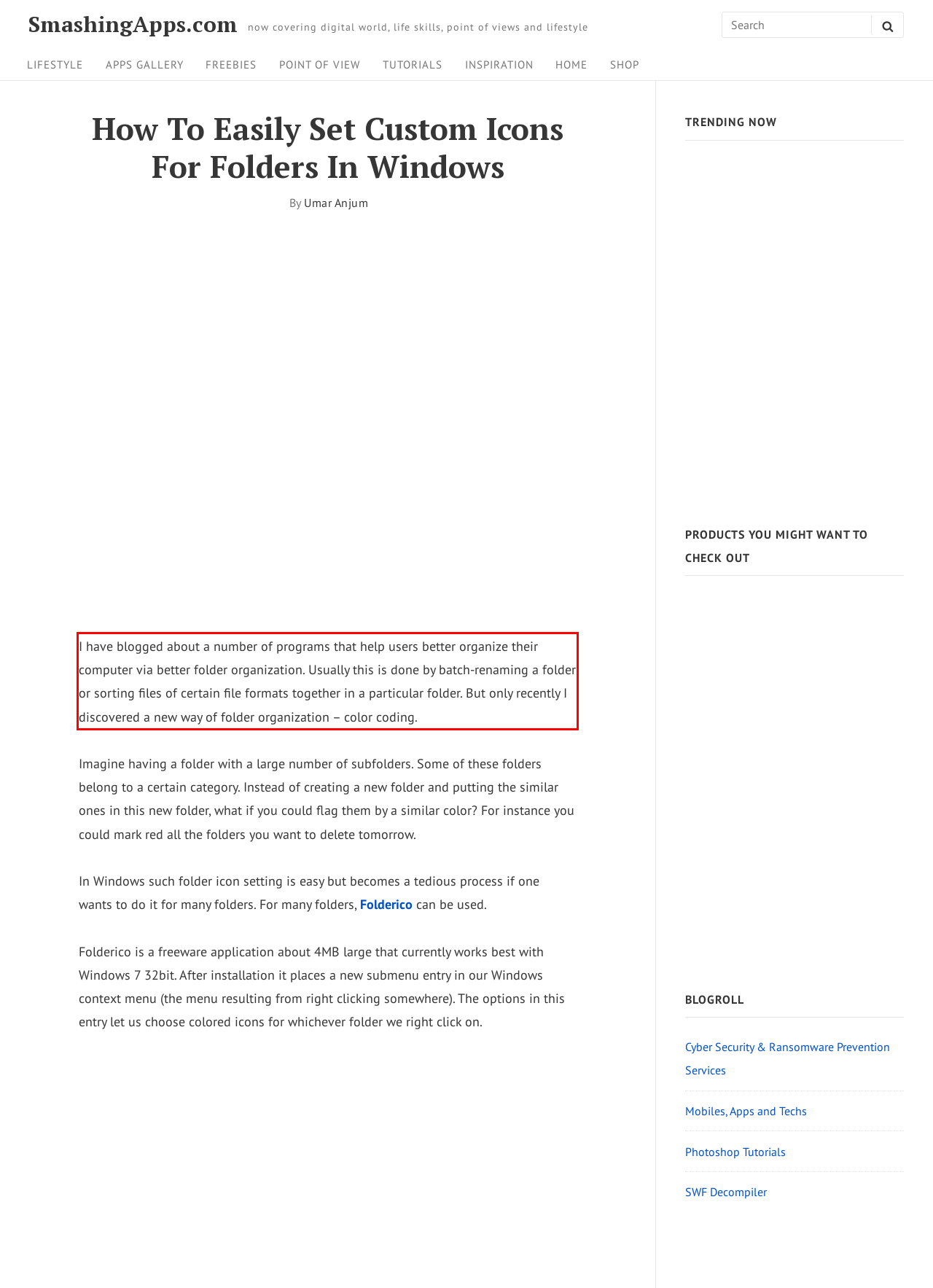Identify the text inside the red bounding box in the provided webpage screenshot and transcribe it.

I have blogged about a number of programs that help users better organize their computer via better folder organization. Usually this is done by batch-renaming a folder or sorting files of certain file formats together in a particular folder. But only recently I discovered a new way of folder organization – color coding.